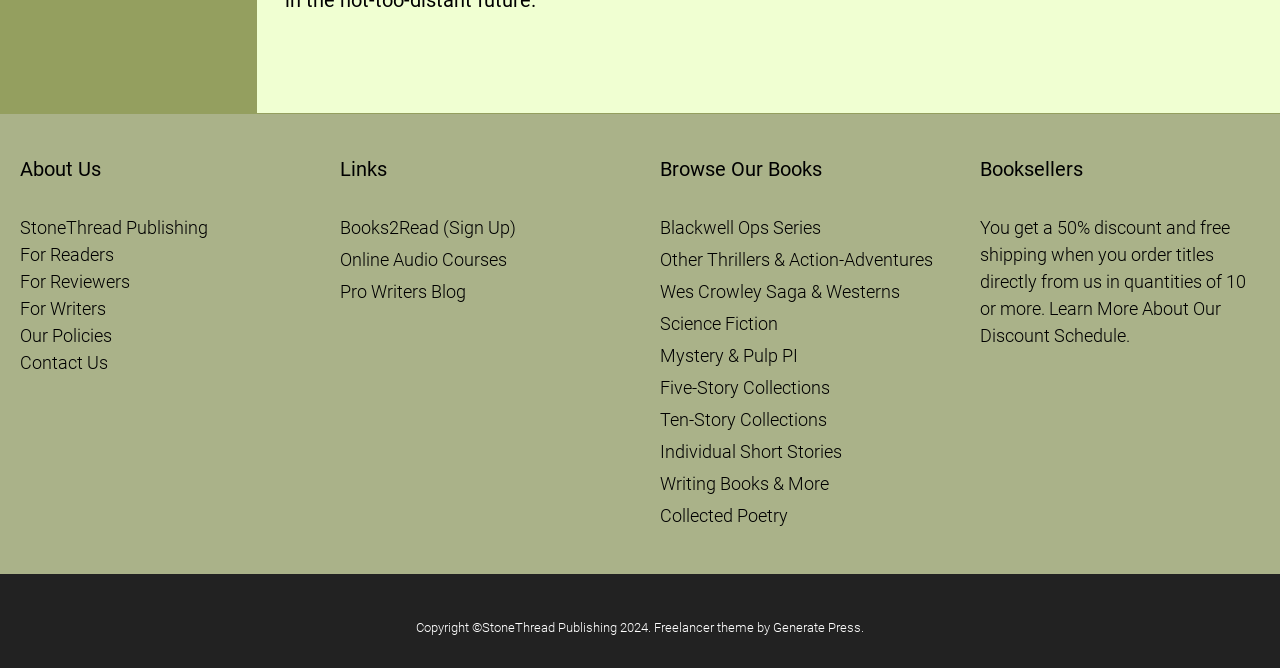Please specify the bounding box coordinates of the clickable section necessary to execute the following command: "Visit StoneThread Publishing".

[0.016, 0.325, 0.162, 0.357]